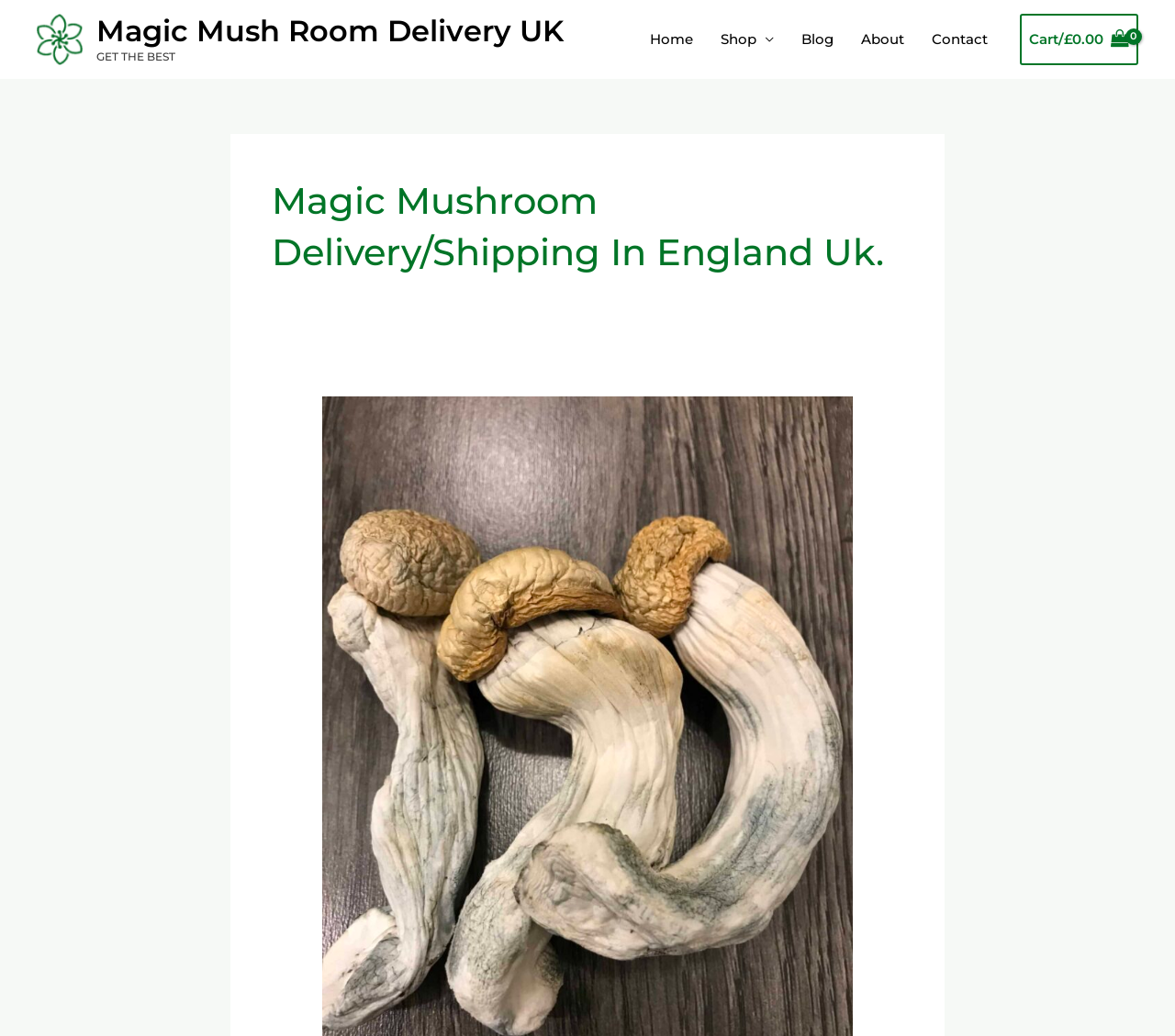Kindly determine the bounding box coordinates of the area that needs to be clicked to fulfill this instruction: "contact us".

[0.781, 0.007, 0.852, 0.069]